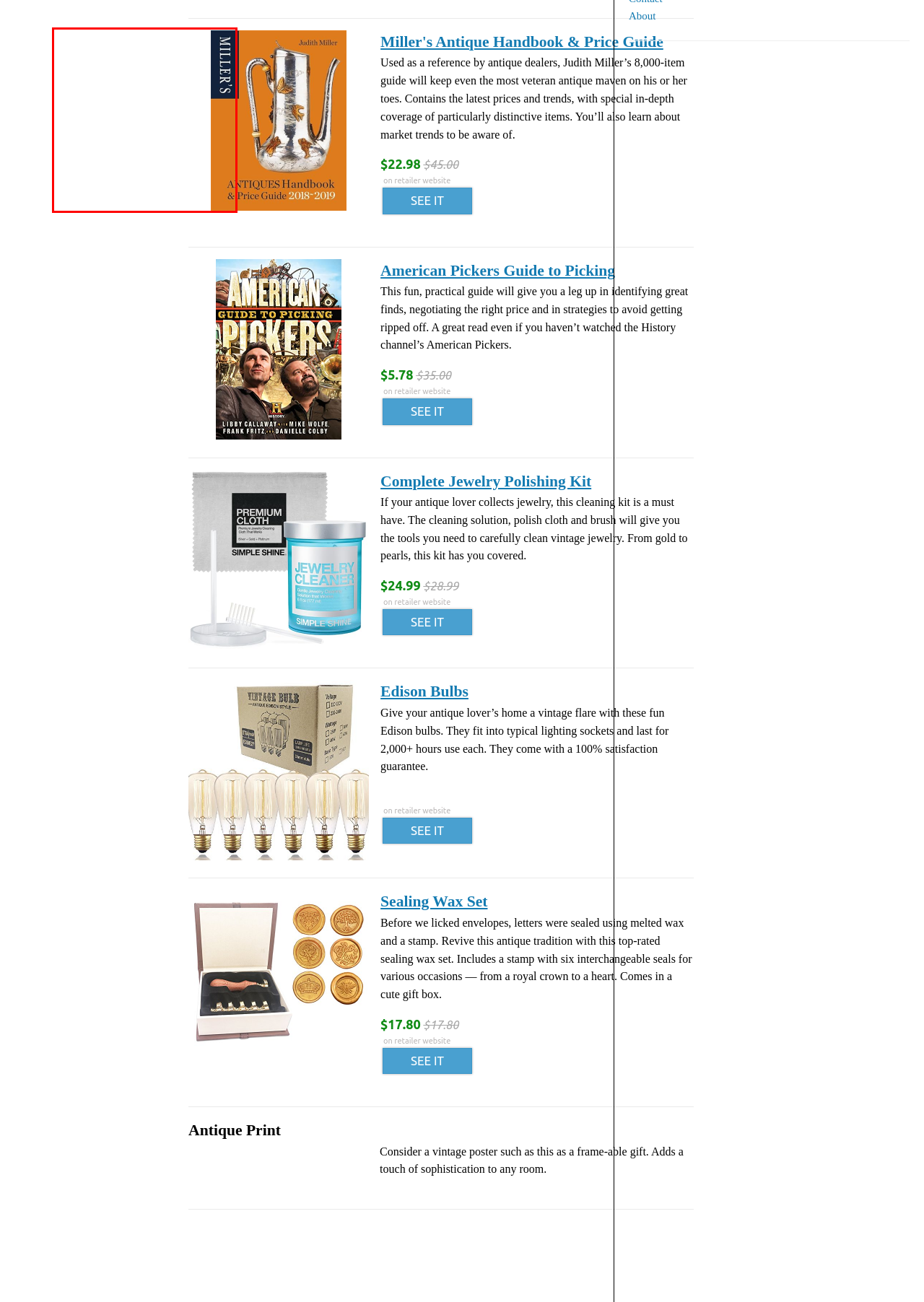You are given a screenshot of a webpage within which there is a red rectangle bounding box. Please choose the best webpage description that matches the new webpage after clicking the selected element in the bounding box. Here are the options:
A. Top Gift Ideas for Every Musical Instrument – Jolly Good Gifts
B. Contact Us – Jolly Good Gifts
C. 15 Gift Ideas a Music Teacher Will Love – Jolly Good Gifts
D. About – Jolly Good Gifts
E. 14 Gift Ideas for Crocheters (+1 to Avoid) – Jolly Good Gifts
F. arts & crafts – Jolly Good Gifts
G. Amazon.com
H. 11 Great Gift Ideas for Oil Painters (+2 to Avoid) – Jolly Good Gifts

G